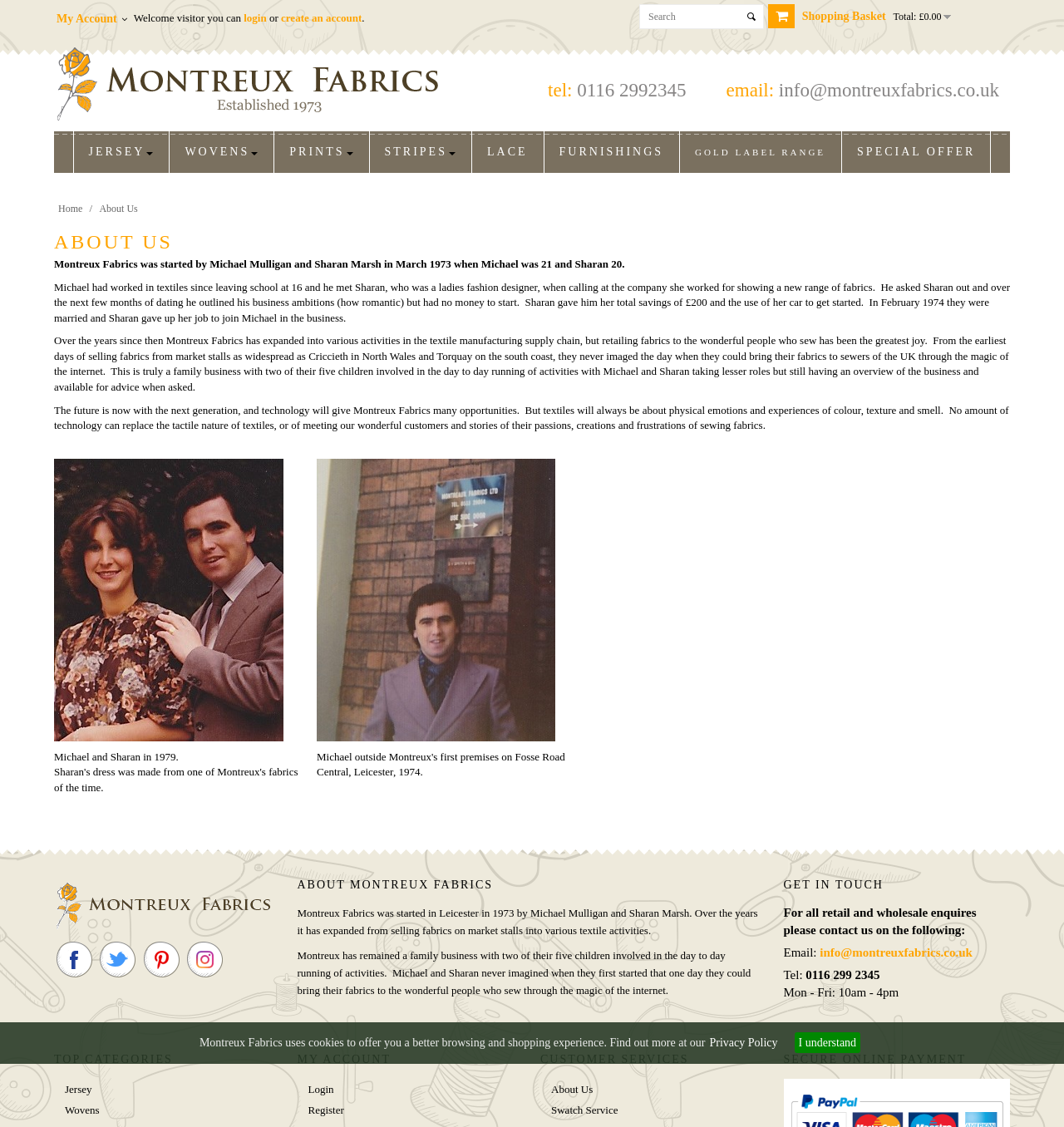Highlight the bounding box coordinates of the region I should click on to meet the following instruction: "View Jersey fabrics".

[0.069, 0.117, 0.158, 0.154]